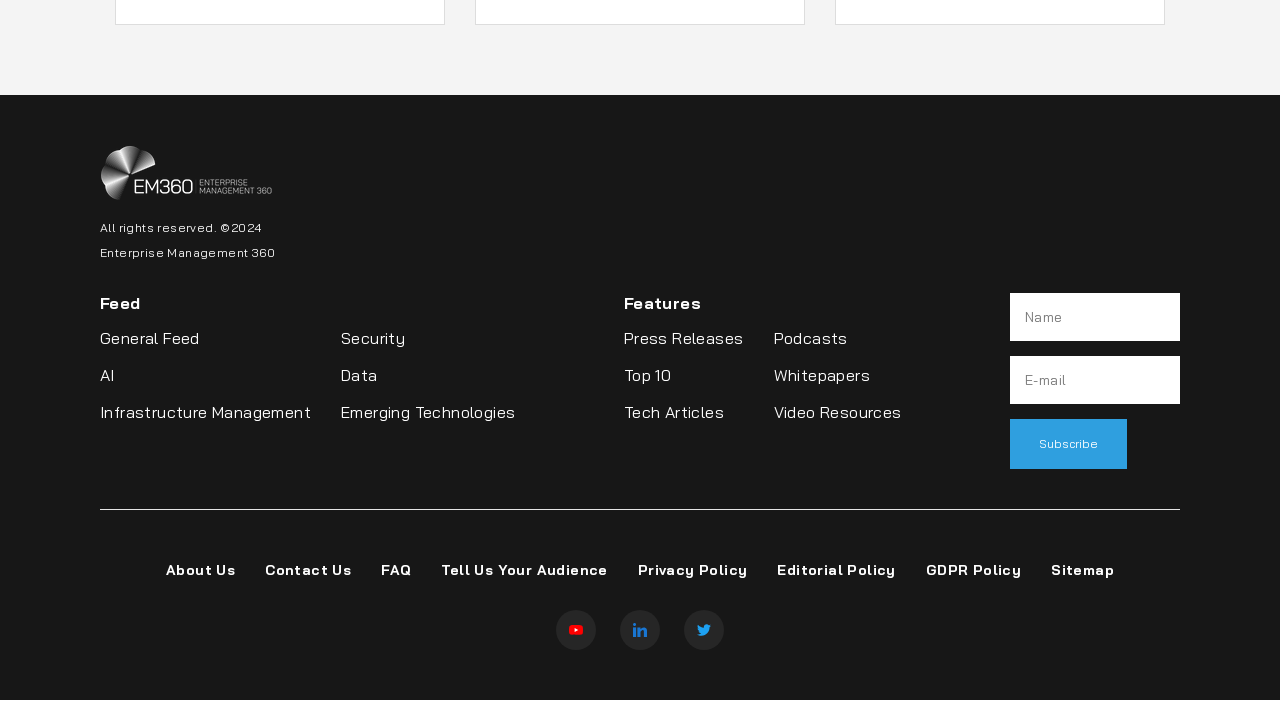Using the element description: "Sitemap", determine the bounding box coordinates for the specified UI element. The coordinates should be four float numbers between 0 and 1, [left, top, right, bottom].

[0.821, 0.798, 0.87, 0.827]